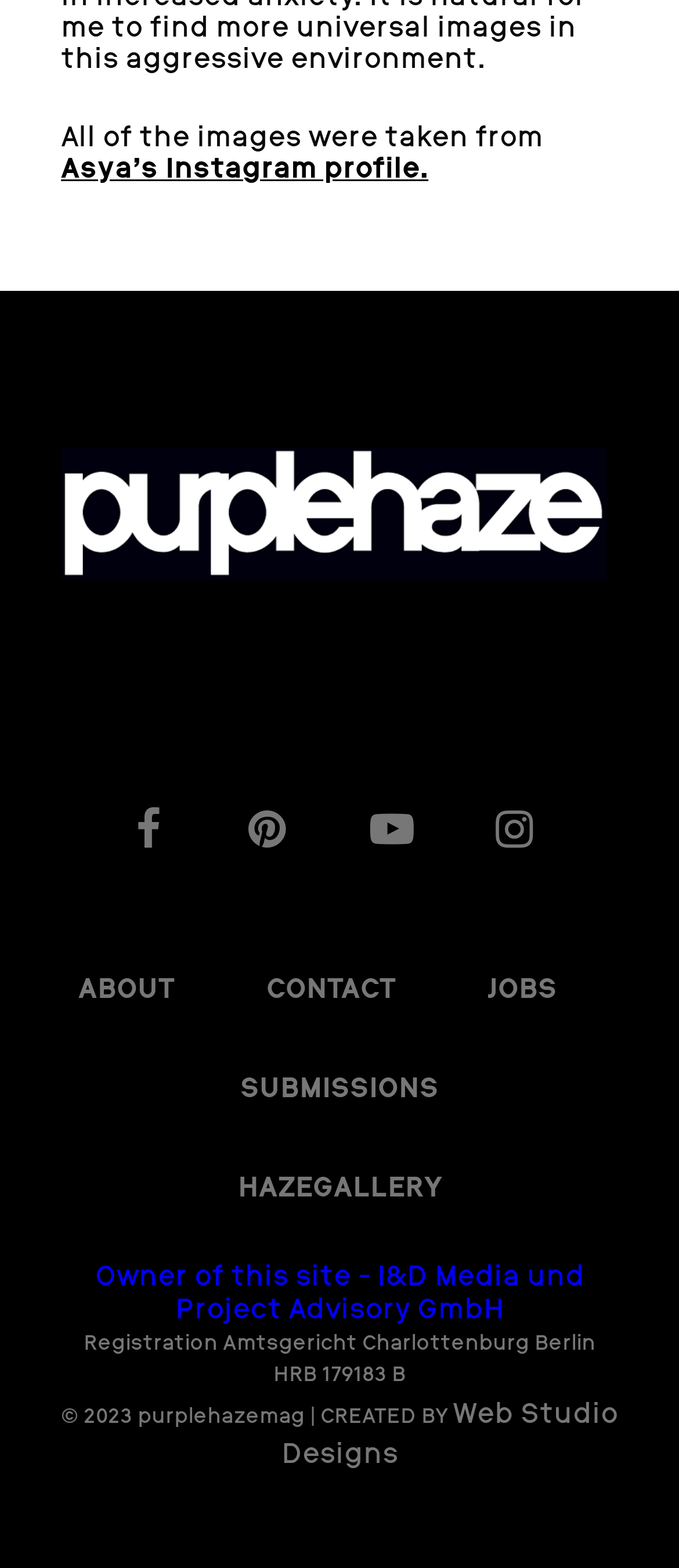Pinpoint the bounding box coordinates of the clickable area needed to execute the instruction: "check about page". The coordinates should be specified as four float numbers between 0 and 1, i.e., [left, top, right, bottom].

[0.115, 0.619, 0.256, 0.645]